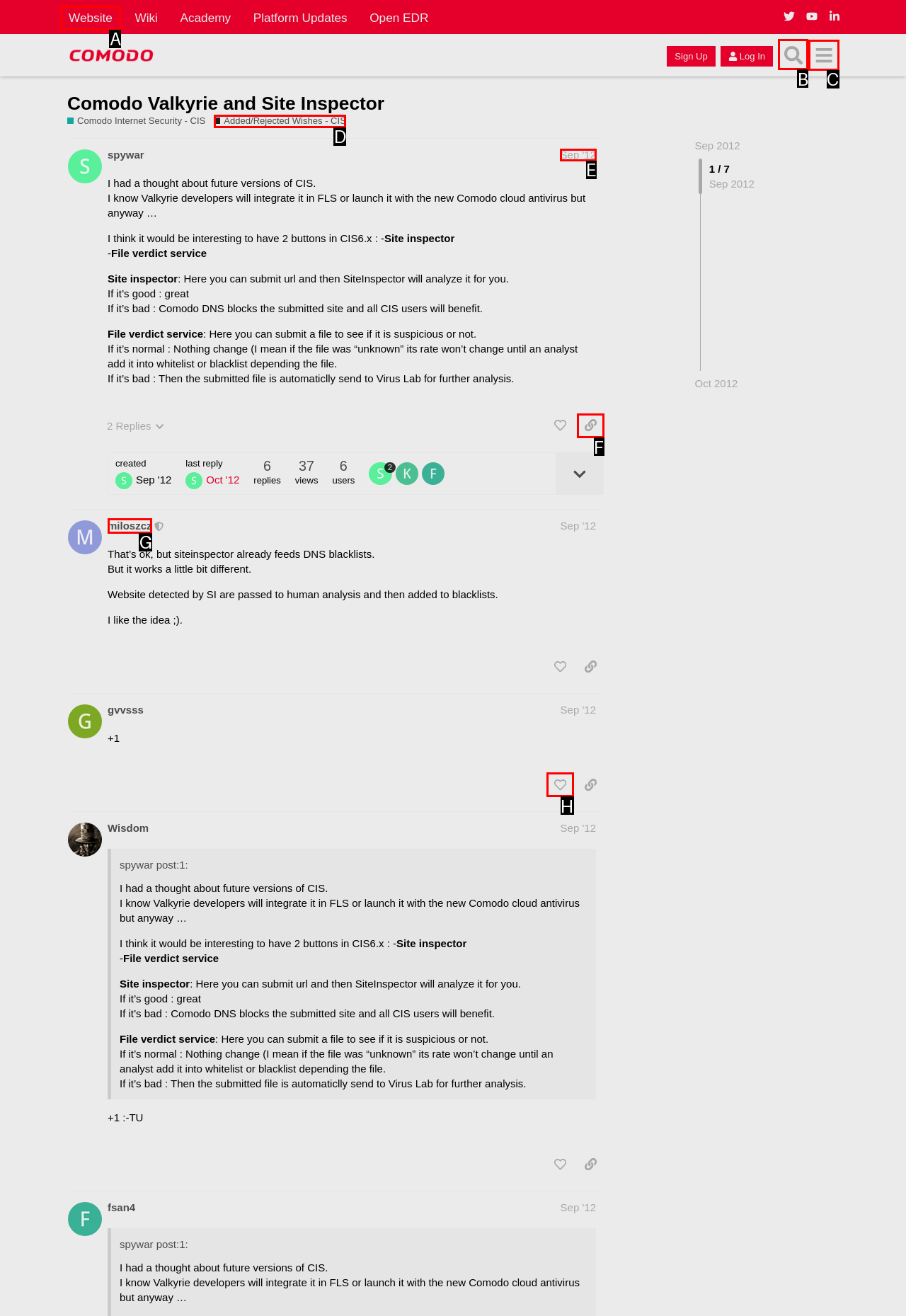Identify the correct HTML element to click to accomplish this task: Search for something
Respond with the letter corresponding to the correct choice.

B